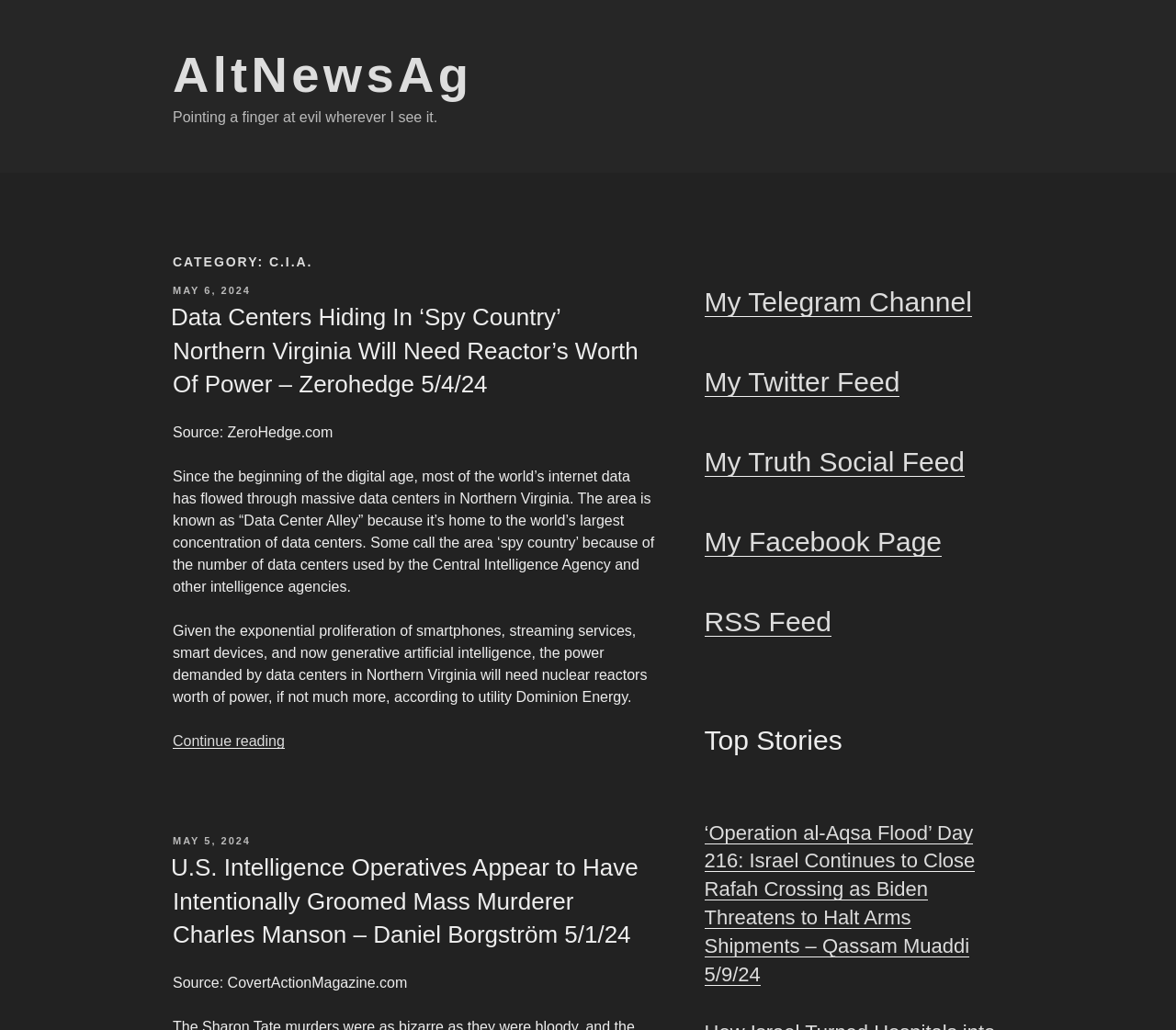What is the date of the first article?
Using the image, provide a concise answer in one word or a short phrase.

MAY 6, 2024